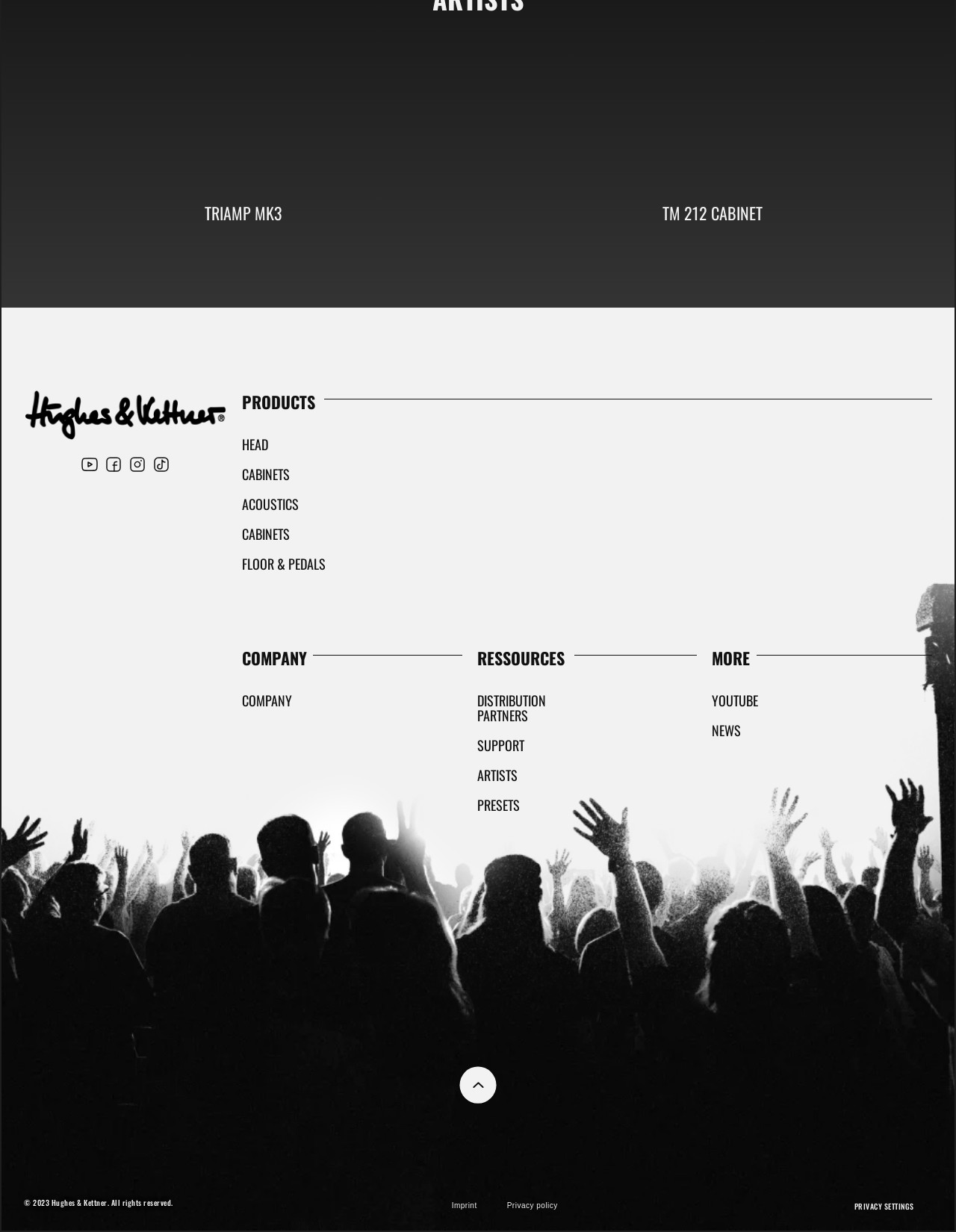What is the brand name of the guitar amplifier?
Answer the question with a detailed and thorough explanation.

The brand name can be inferred from the copyright text at the bottom of the page, which reads '© 2023 Hughes & Kettner. All rights reserved.'